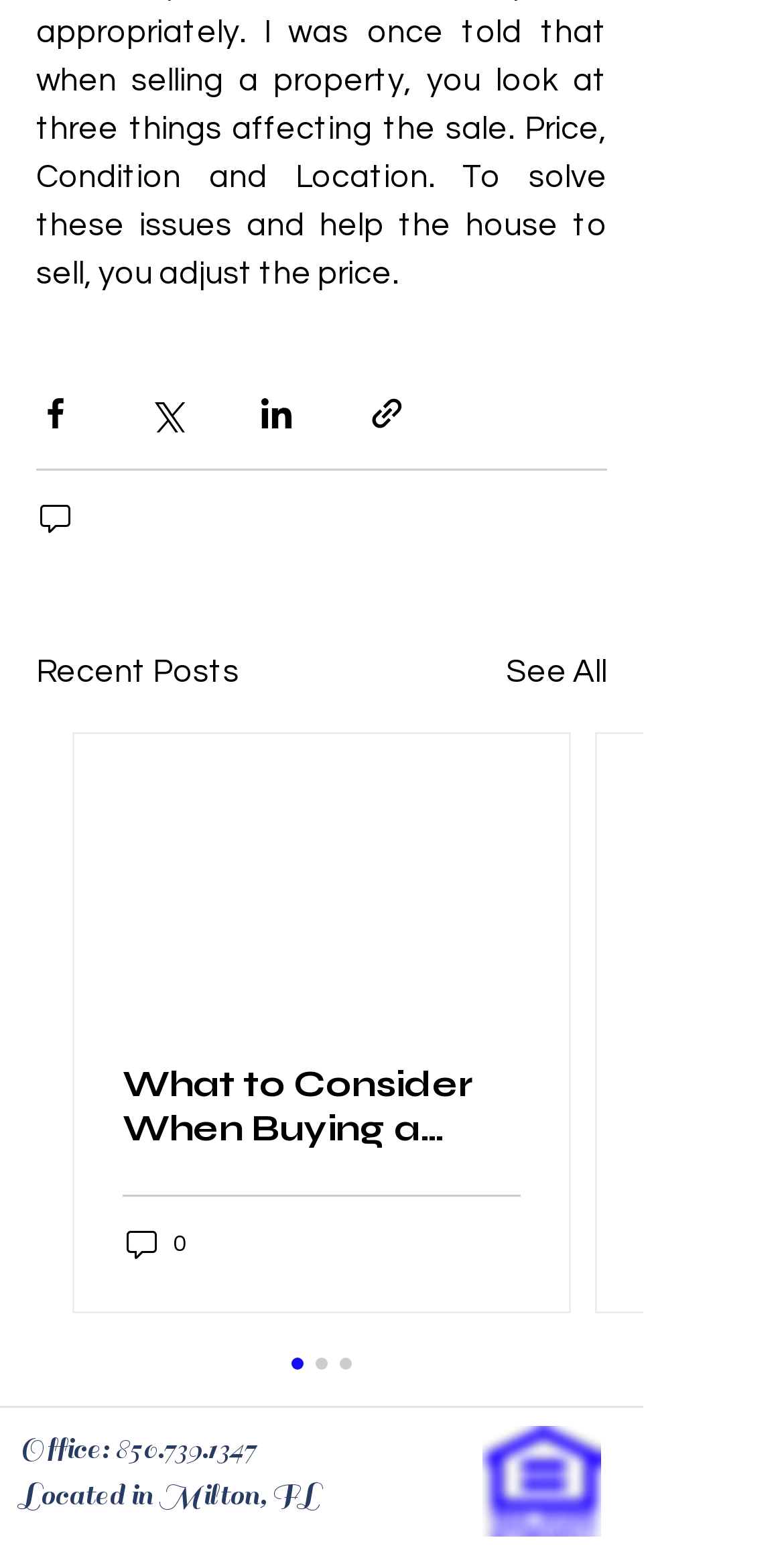What is the location mentioned in the 'Office' section?
Please interpret the details in the image and answer the question thoroughly.

I looked at the 'Office' section and found the text mentioning the location 'Located in Milton, FL'.